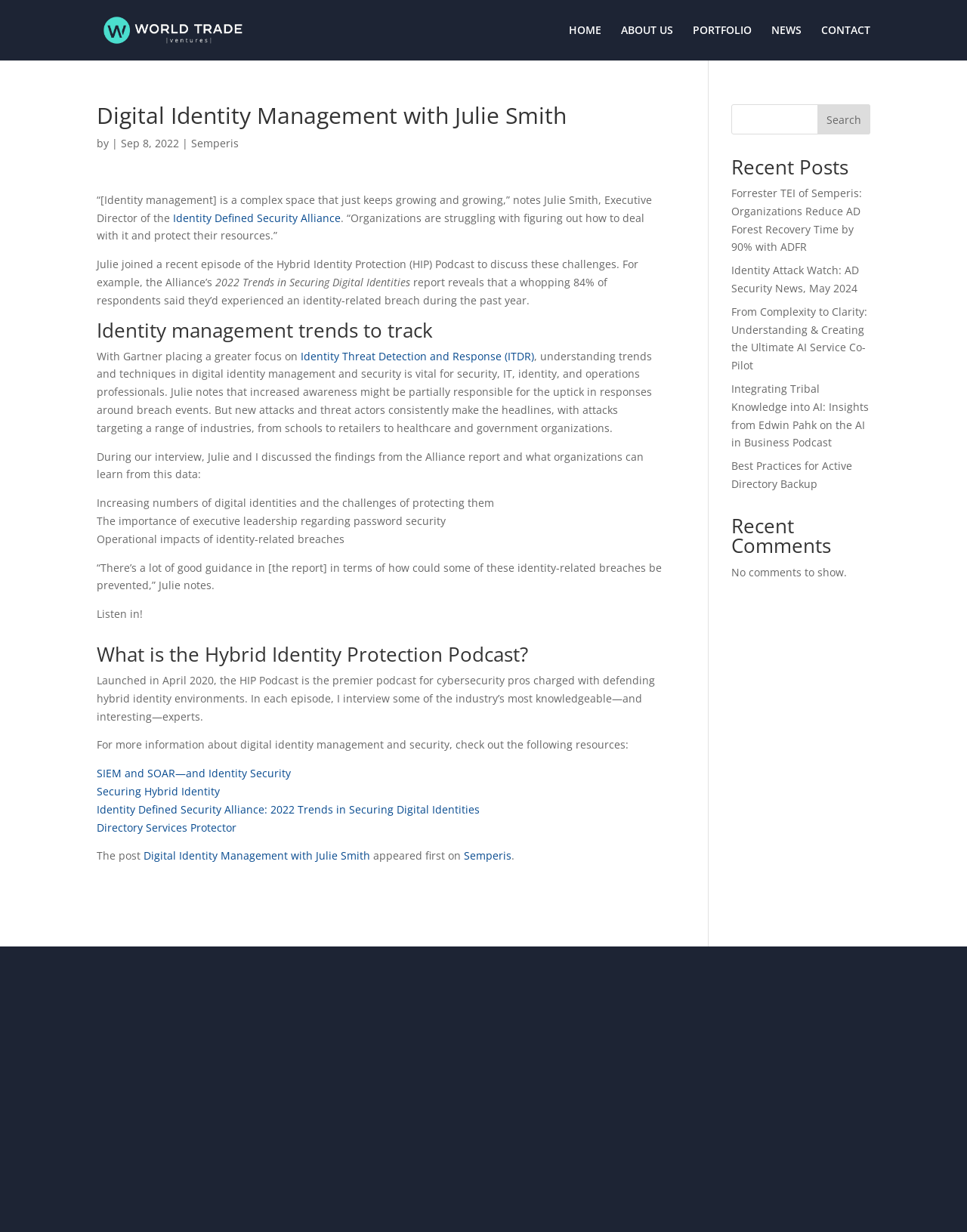Please indicate the bounding box coordinates for the clickable area to complete the following task: "Read the Digital Identity Management with Julie Smith article". The coordinates should be specified as four float numbers between 0 and 1, i.e., [left, top, right, bottom].

[0.1, 0.689, 0.383, 0.7]